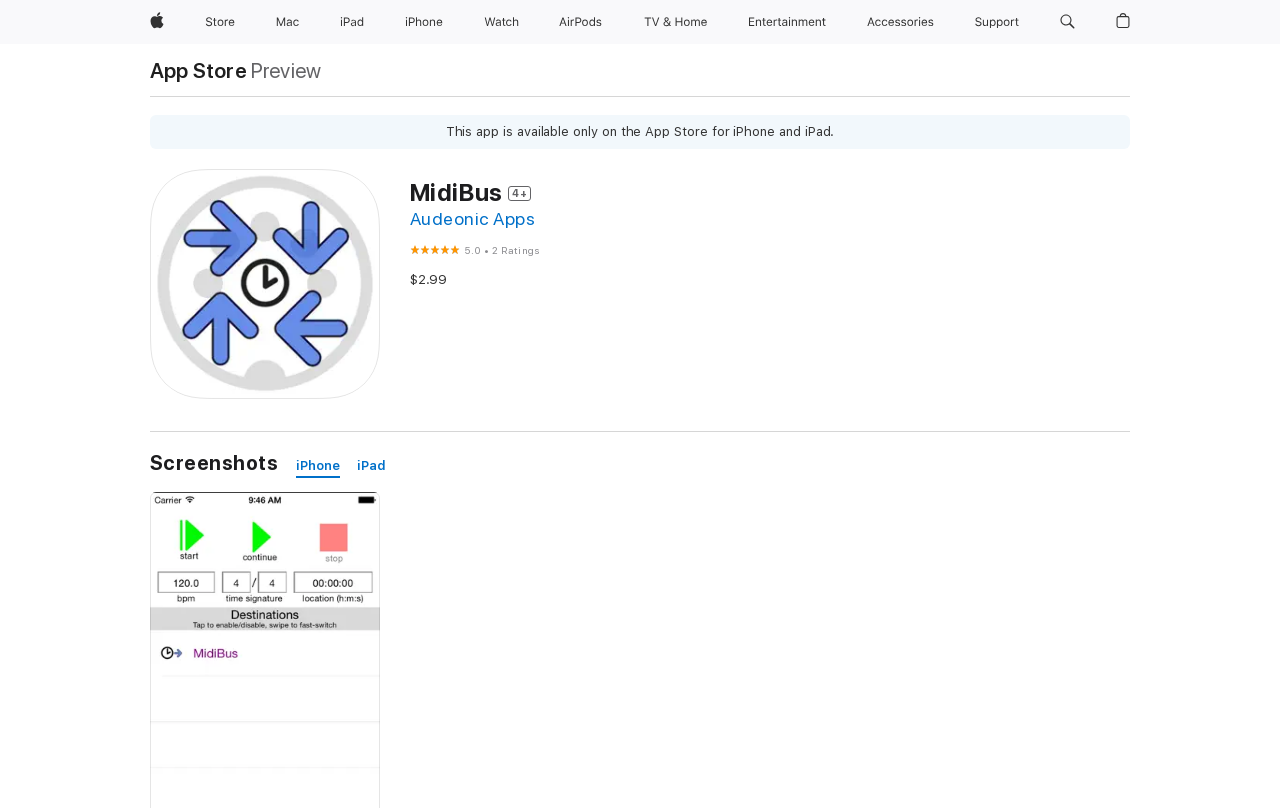Please find the bounding box coordinates of the element that must be clicked to perform the given instruction: "Go to App Store". The coordinates should be four float numbers from 0 to 1, i.e., [left, top, right, bottom].

[0.117, 0.074, 0.193, 0.1]